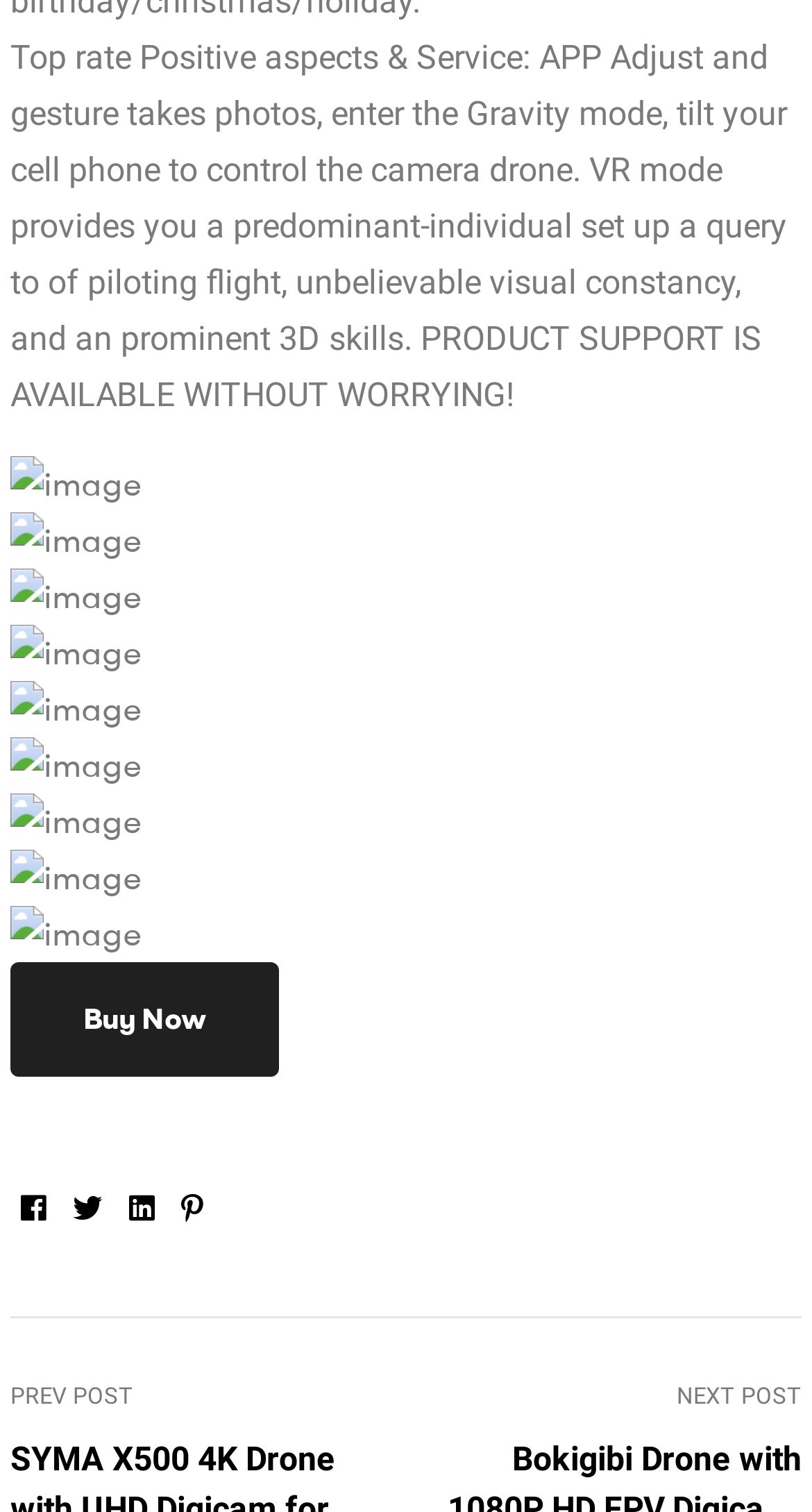Please identify the bounding box coordinates of the clickable element to fulfill the following instruction: "Visit Facebook page". The coordinates should be four float numbers between 0 and 1, i.e., [left, top, right, bottom].

[0.013, 0.786, 0.077, 0.808]